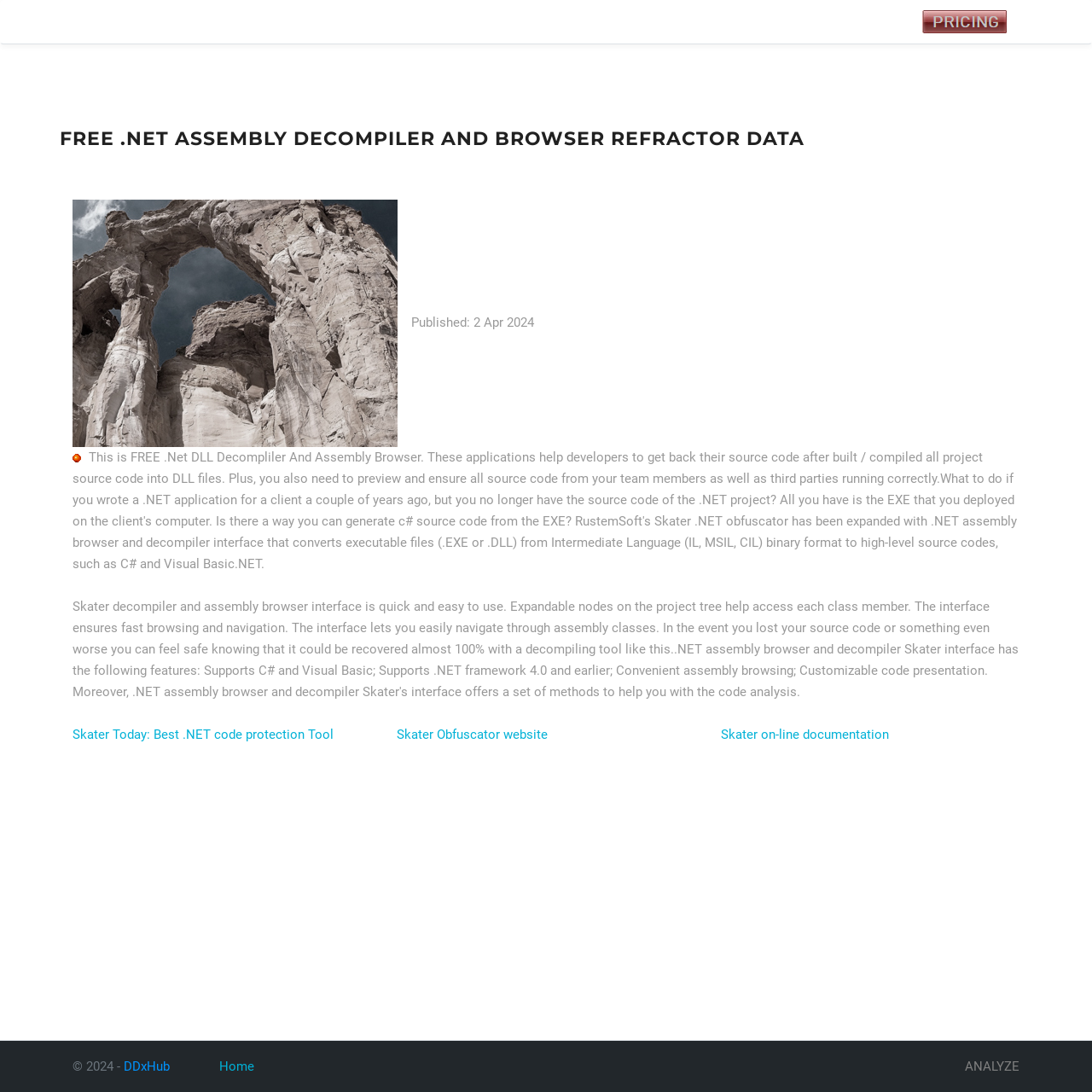Bounding box coordinates are given in the format (top-left x, top-left y, bottom-right x, bottom-right y). All values should be floating point numbers between 0 and 1. Provide the bounding box coordinate for the UI element described as: issue in Upgrade 7.1.8

None